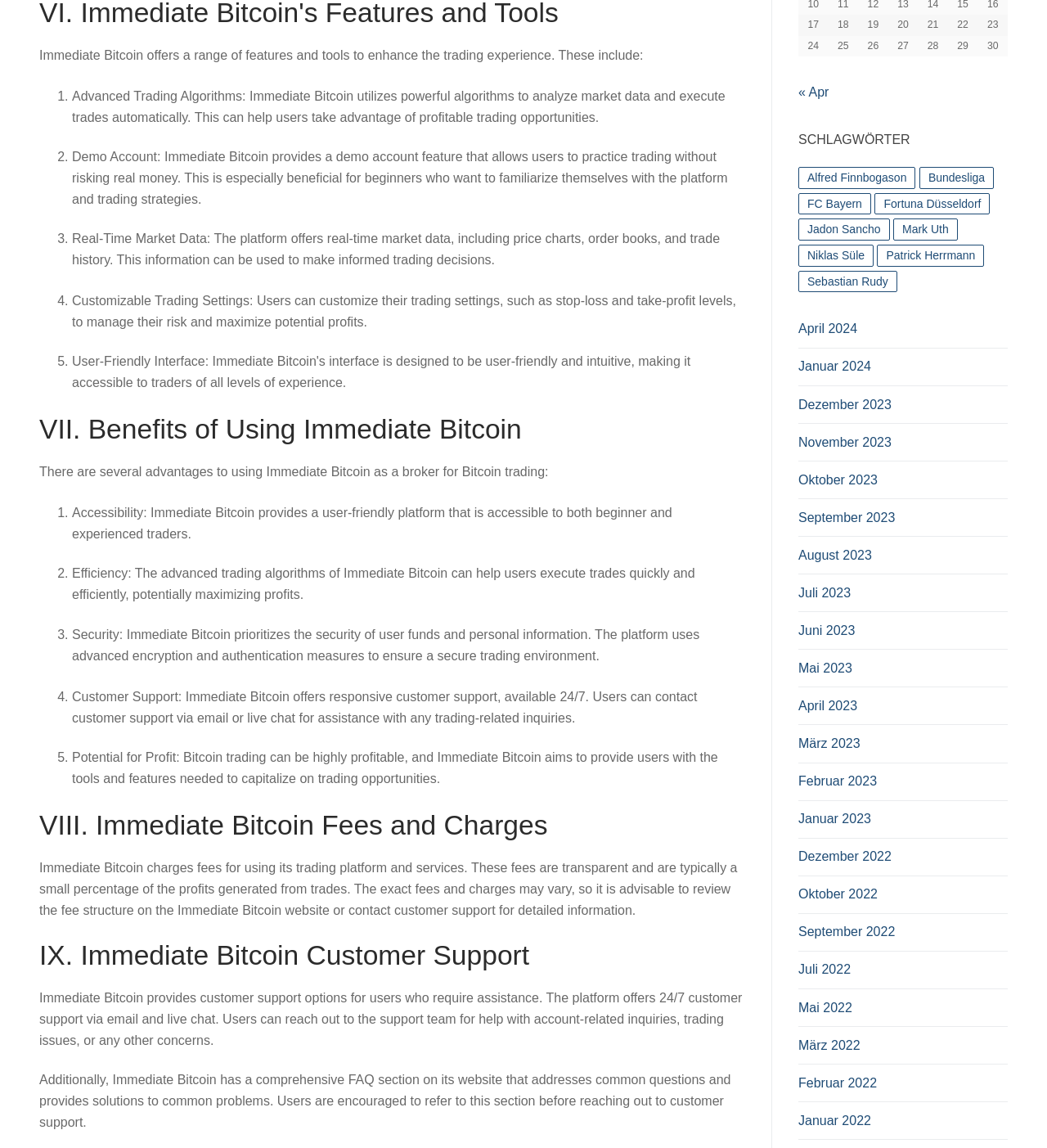What is the benefit of using Immediate Bitcoin for Bitcoin trading?
Provide a detailed answer to the question using information from the image.

According to the webpage, one of the benefits of using Immediate Bitcoin for Bitcoin trading is the potential for profit. The platform aims to provide users with the tools and features needed to capitalize on trading opportunities.